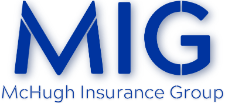Offer a detailed narrative of the image.

This image features the logo of McHugh Insurance Group, prominently displaying the initials "MIG" in bold blue letters. The design reflects a modern and professional aesthetic, embodying the company's commitment to reliable insurance services. Below the initials, the full name "McHugh Insurance Group" is presented in a lighter blue font, reinforcing brand recognition. This logo serves as a visual identity for the organization, highlighting its mission to deliver effective insurance solutions and support to clients.